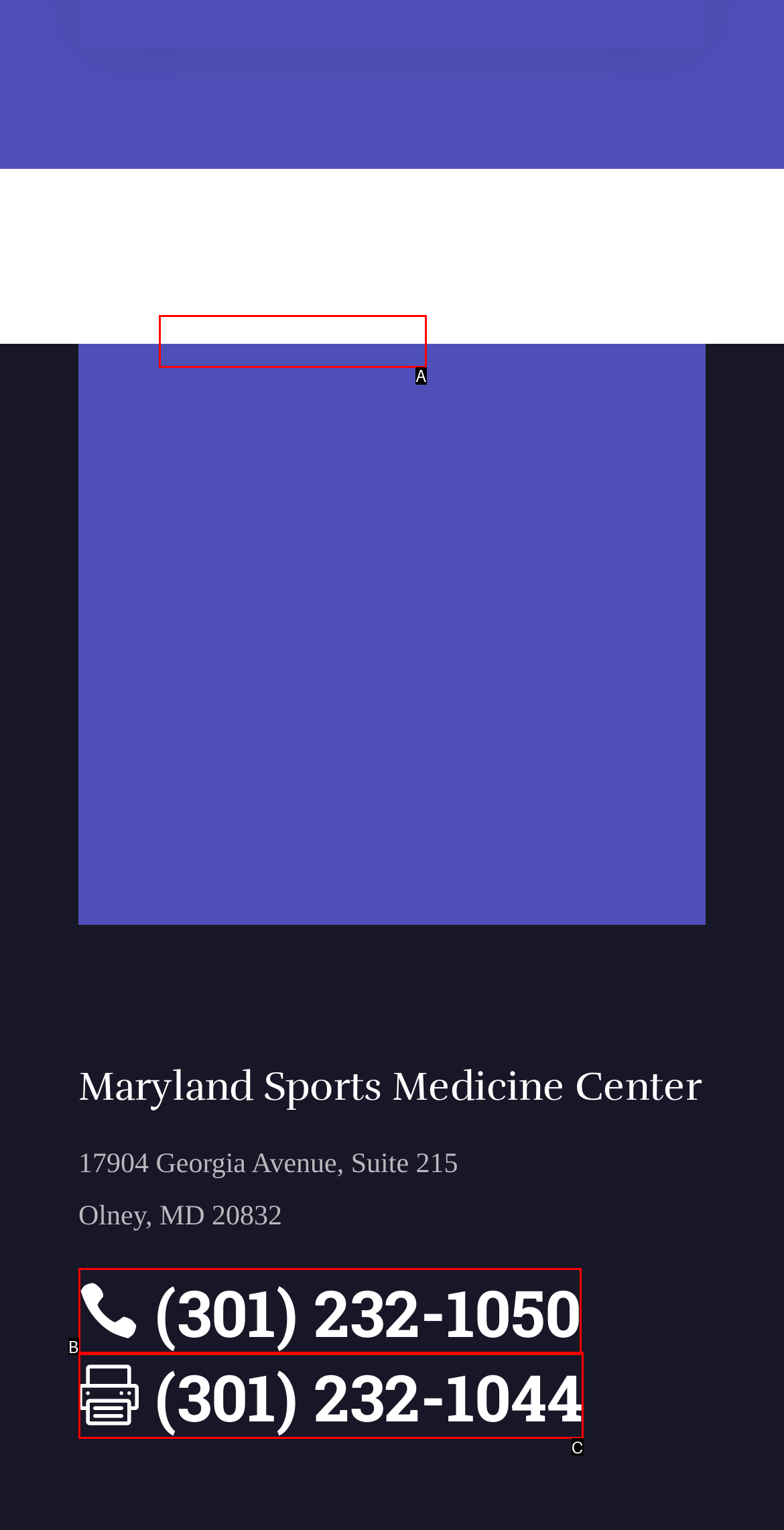Select the correct option based on the description: (301) 232-1050
Answer directly with the option’s letter.

A